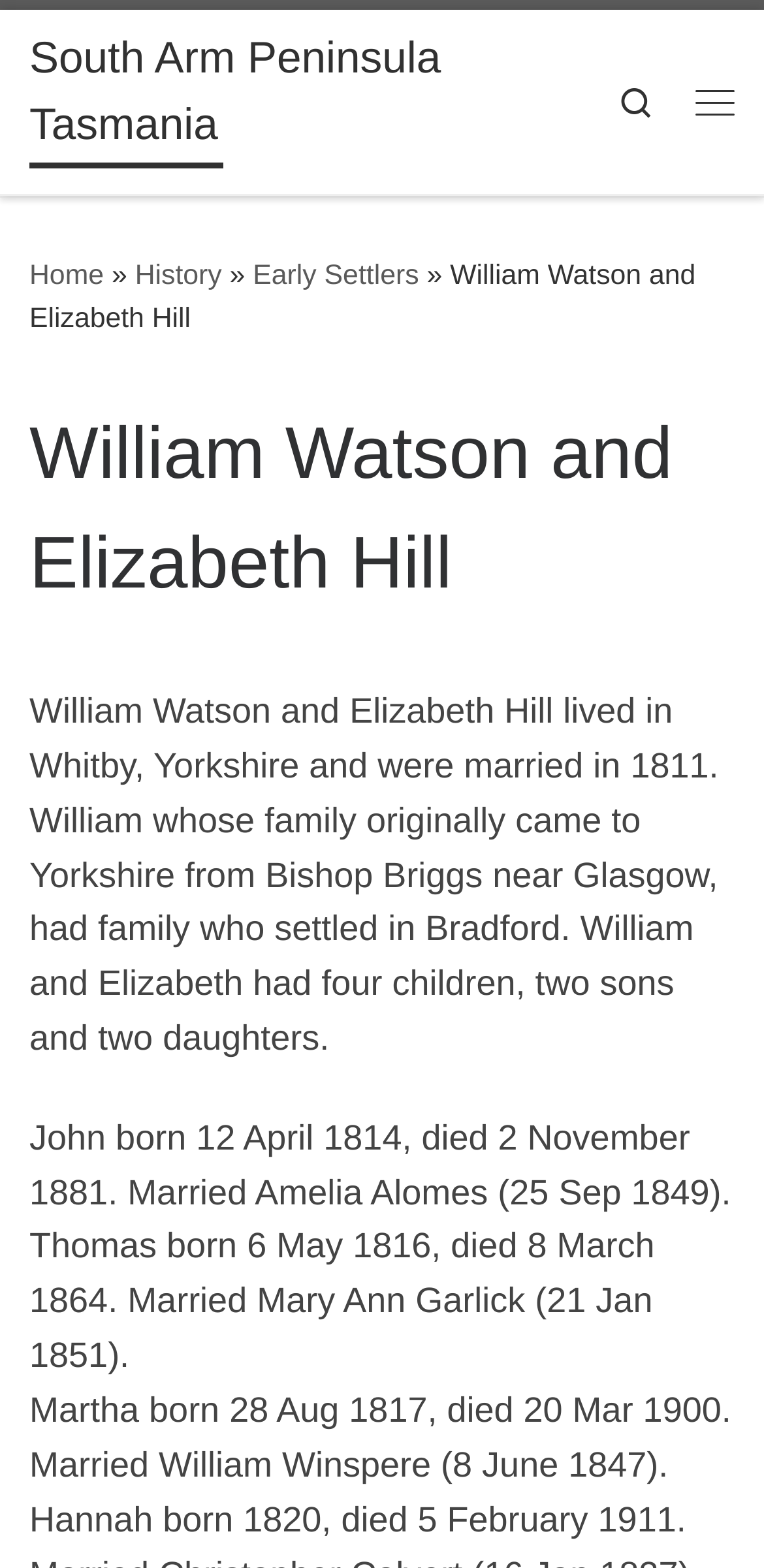What is the name of the peninsula mentioned on this webpage?
Please provide a detailed and thorough answer to the question.

I found the answer by looking at the link 'South Arm Peninsula Tasmania' which is located at the top of the webpage, indicating that the webpage is about this specific peninsula.